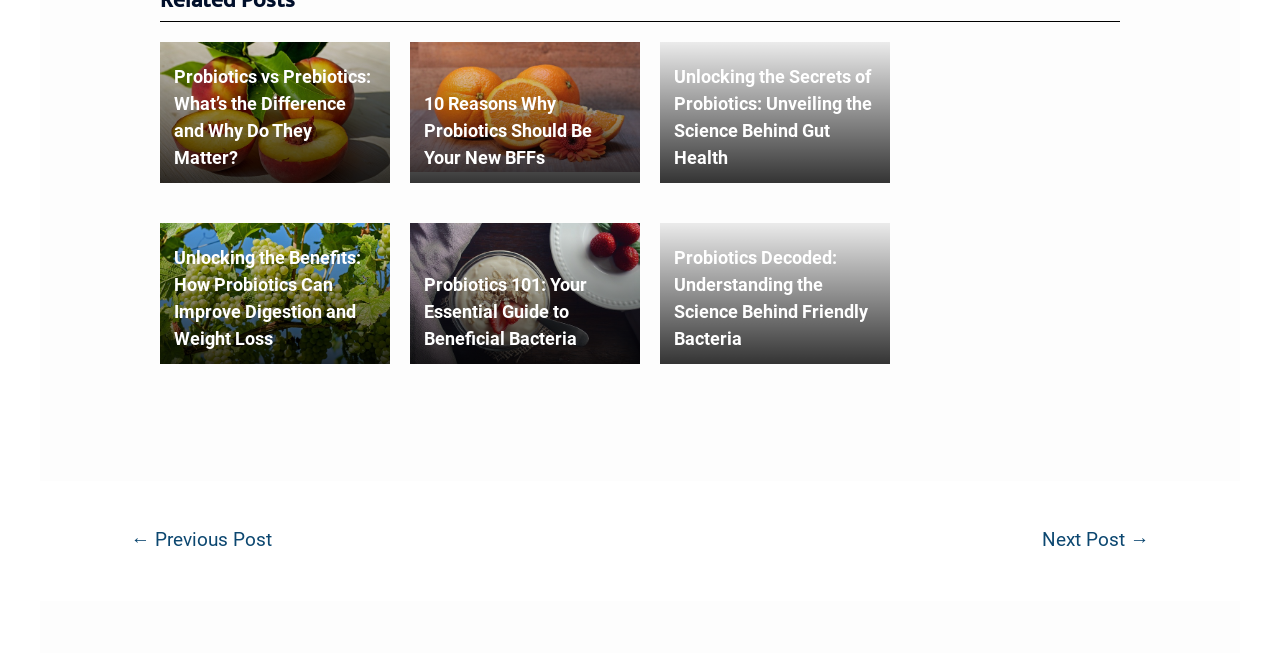How many links are provided on the webpage?
Give a detailed and exhaustive answer to the question.

There are six links provided on the webpage, including 'Probiotics vs Prebiotics: What’s the Difference and Why Do They Matter?', '10 Reasons Why Probiotics Should Be Your New BFFs', 'Unlocking the Secrets of Probiotics: Unveiling the Science Behind Gut Health', 'Unlocking the Benefits: How Probiotics Can Improve Digestion and Weight Loss', 'Probiotics 101: Your Essential Guide to Beneficial Bacteria', and 'Probiotics Decoded: Understanding the Science Behind Friendly Bacteria'.